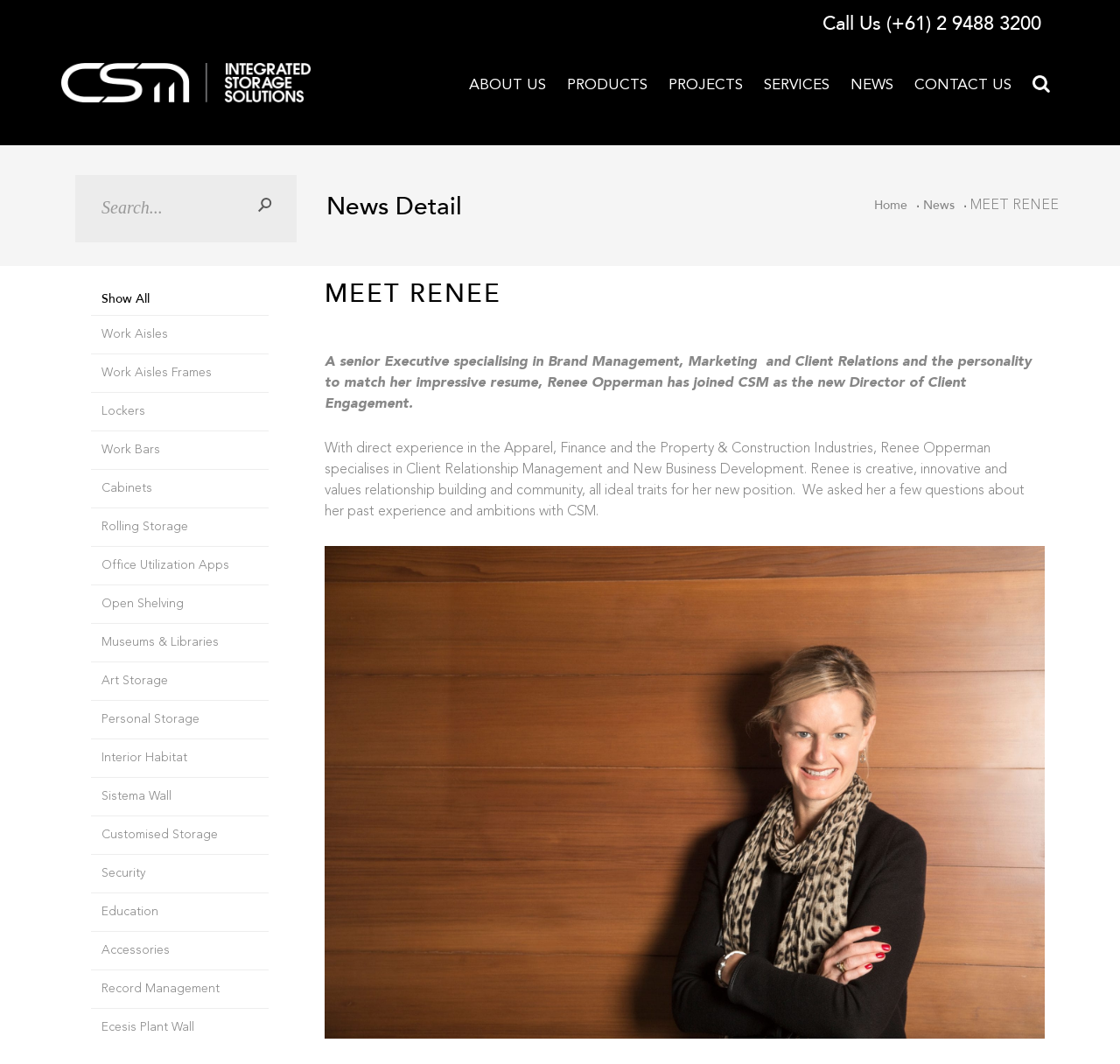Based on what you see in the screenshot, provide a thorough answer to this question: What is the name of the new Director of Client Engagement?

The webpage has a heading 'MEET RENEE' and a static text that describes Renee Opperman as the new Director of Client Engagement, which indicates that Renee Opperman is the new Director of Client Engagement.